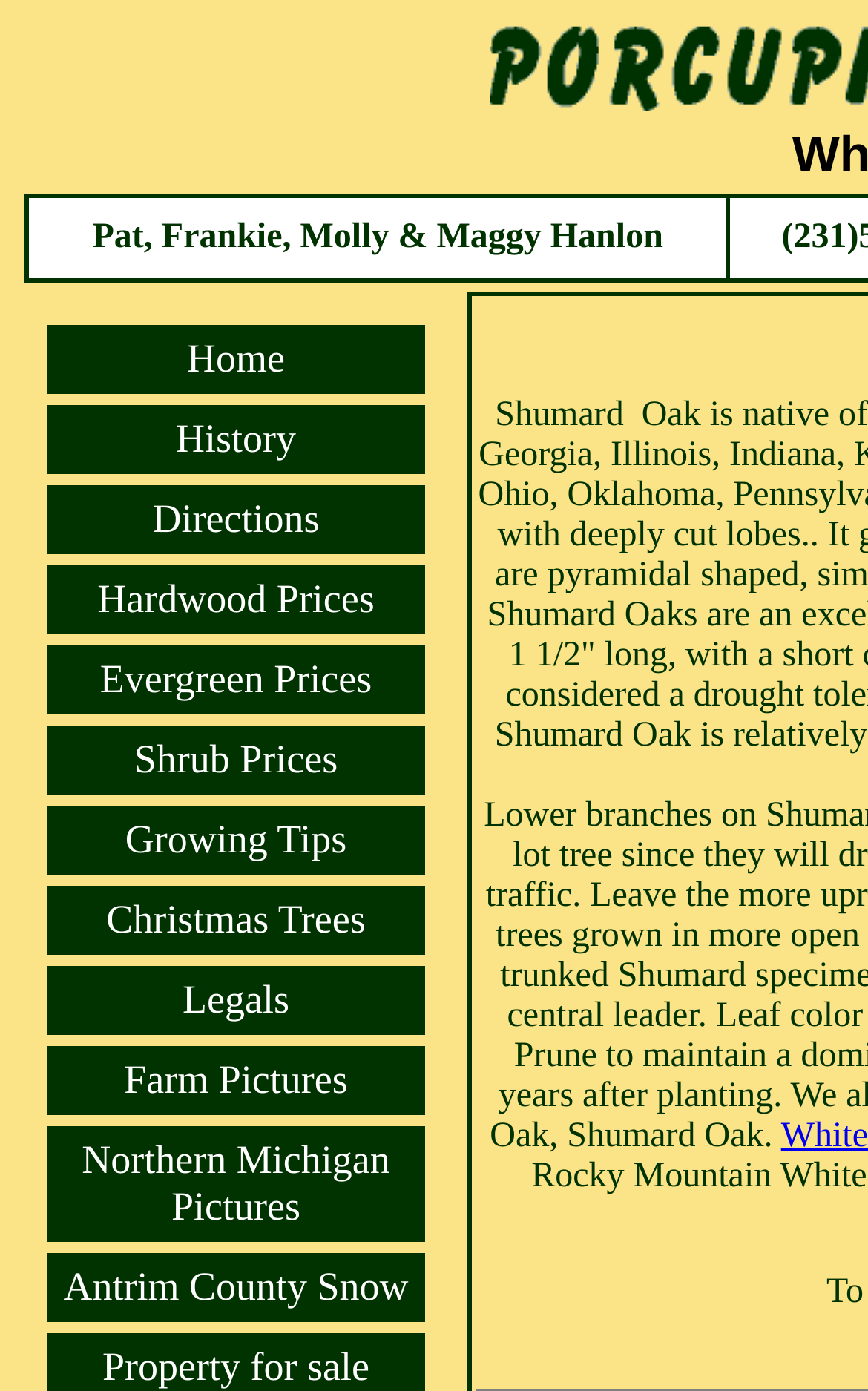Find the bounding box coordinates of the clickable region needed to perform the following instruction: "Click on Home". The coordinates should be provided as four float numbers between 0 and 1, i.e., [left, top, right, bottom].

None